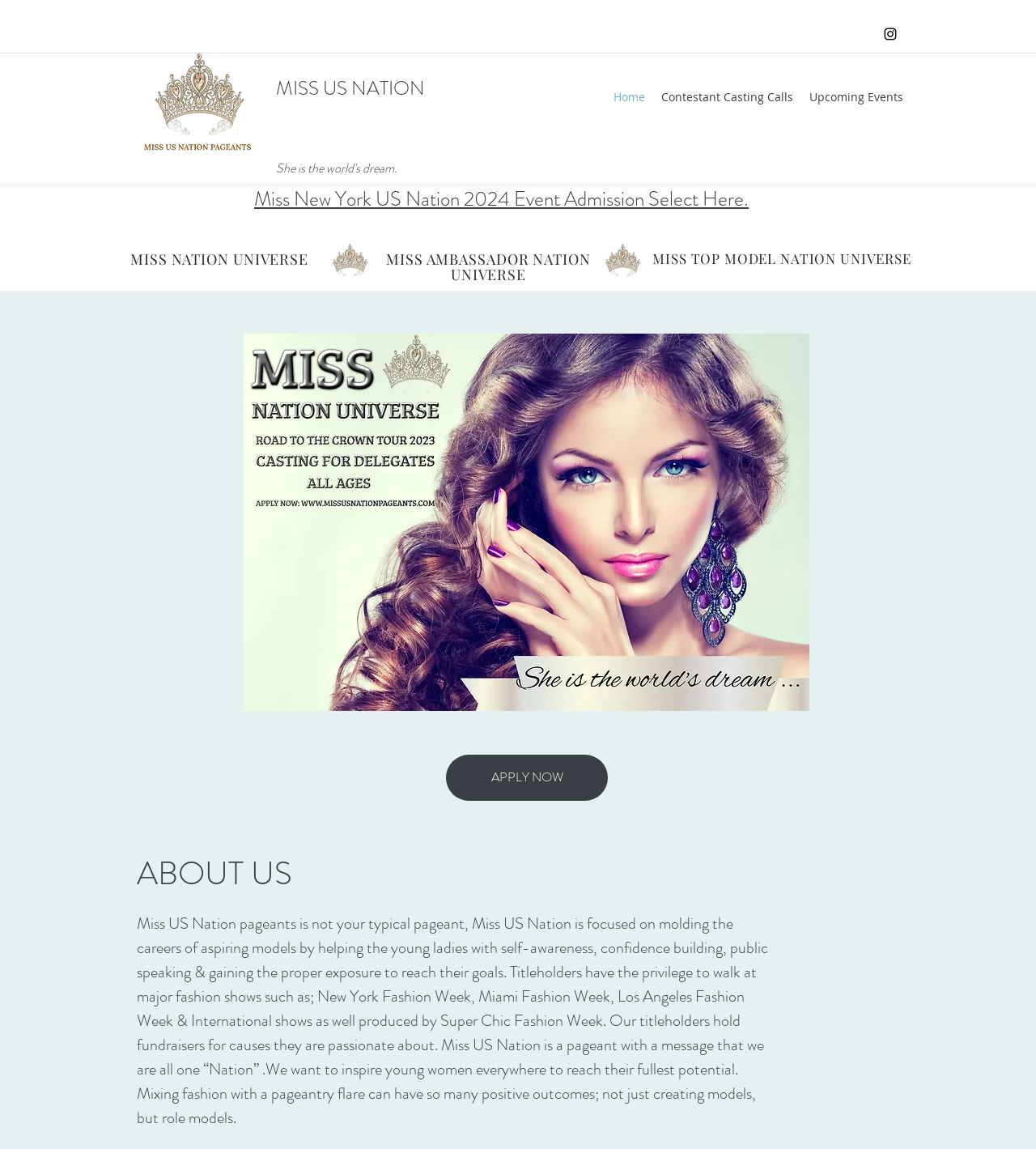Using a single word or phrase, answer the following question: 
What is the theme of the Miss US Nation pageants?

Nation